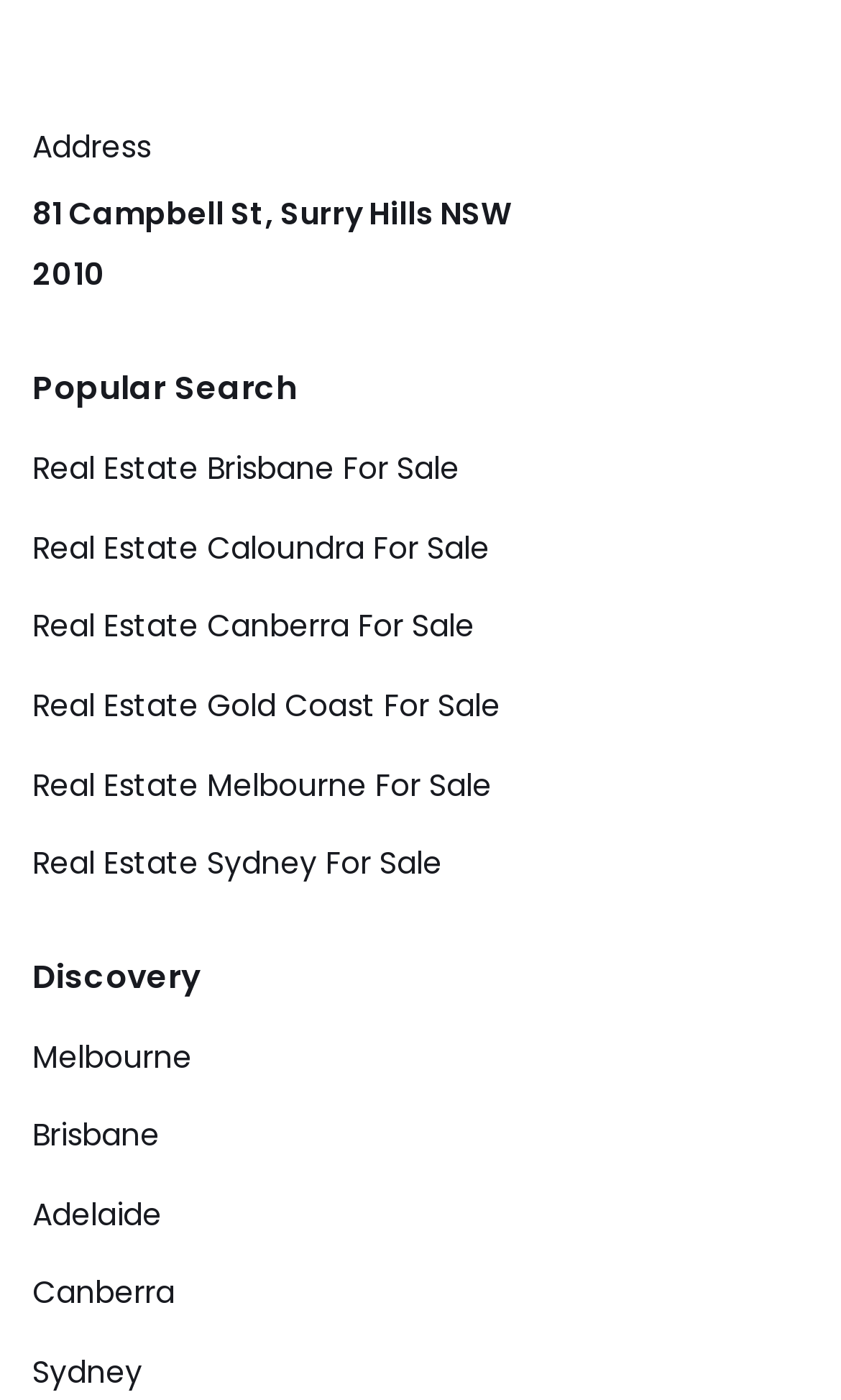Carefully observe the image and respond to the question with a detailed answer:
How many headings are present on the webpage?

There are three headings present on the webpage, which are 'Address', 'Popular Search', and 'Discovery'.